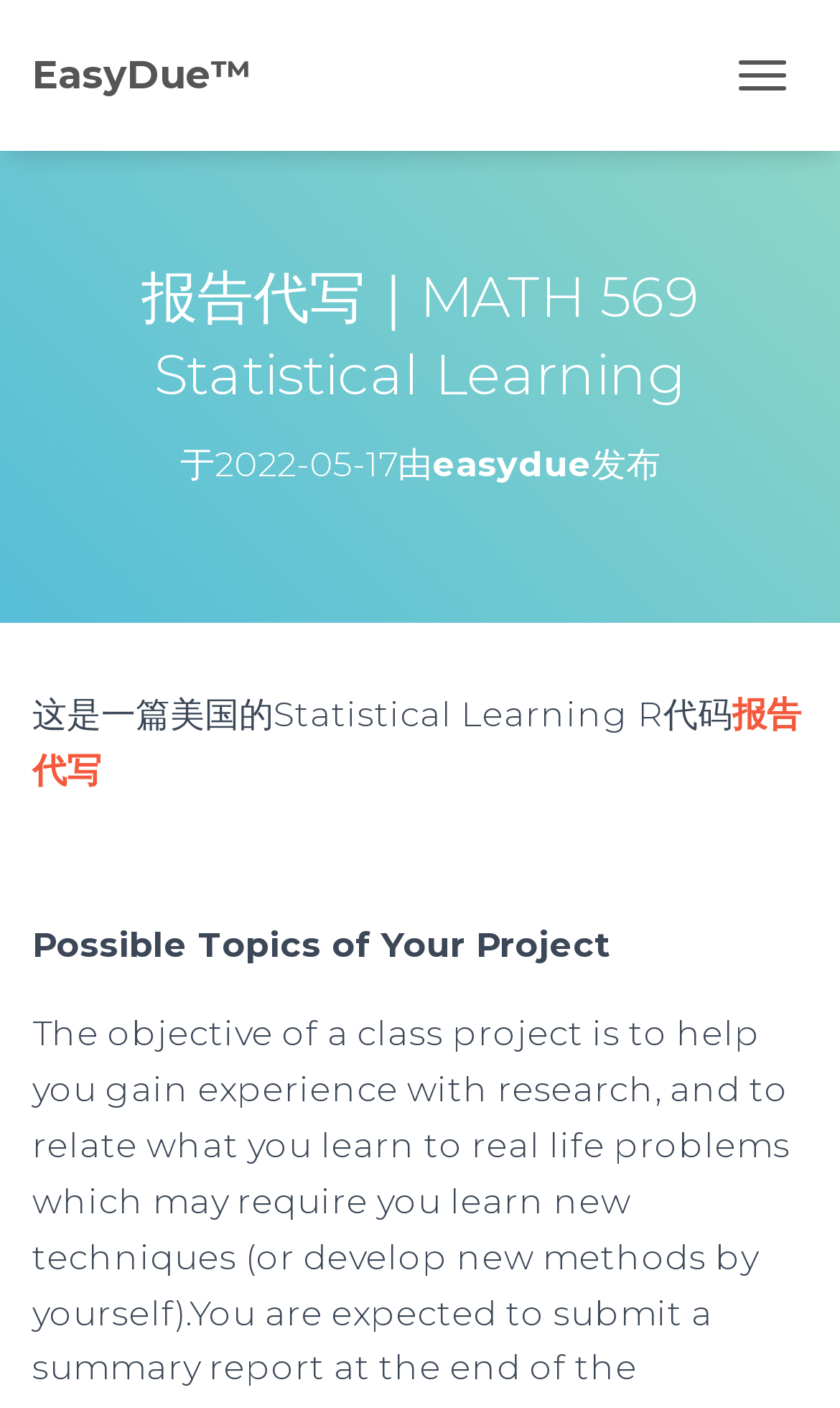Given the description: "EasyDue™️", determine the bounding box coordinates of the UI element. The coordinates should be formatted as four float numbers between 0 and 1, [left, top, right, bottom].

[0.038, 0.015, 0.338, 0.092]